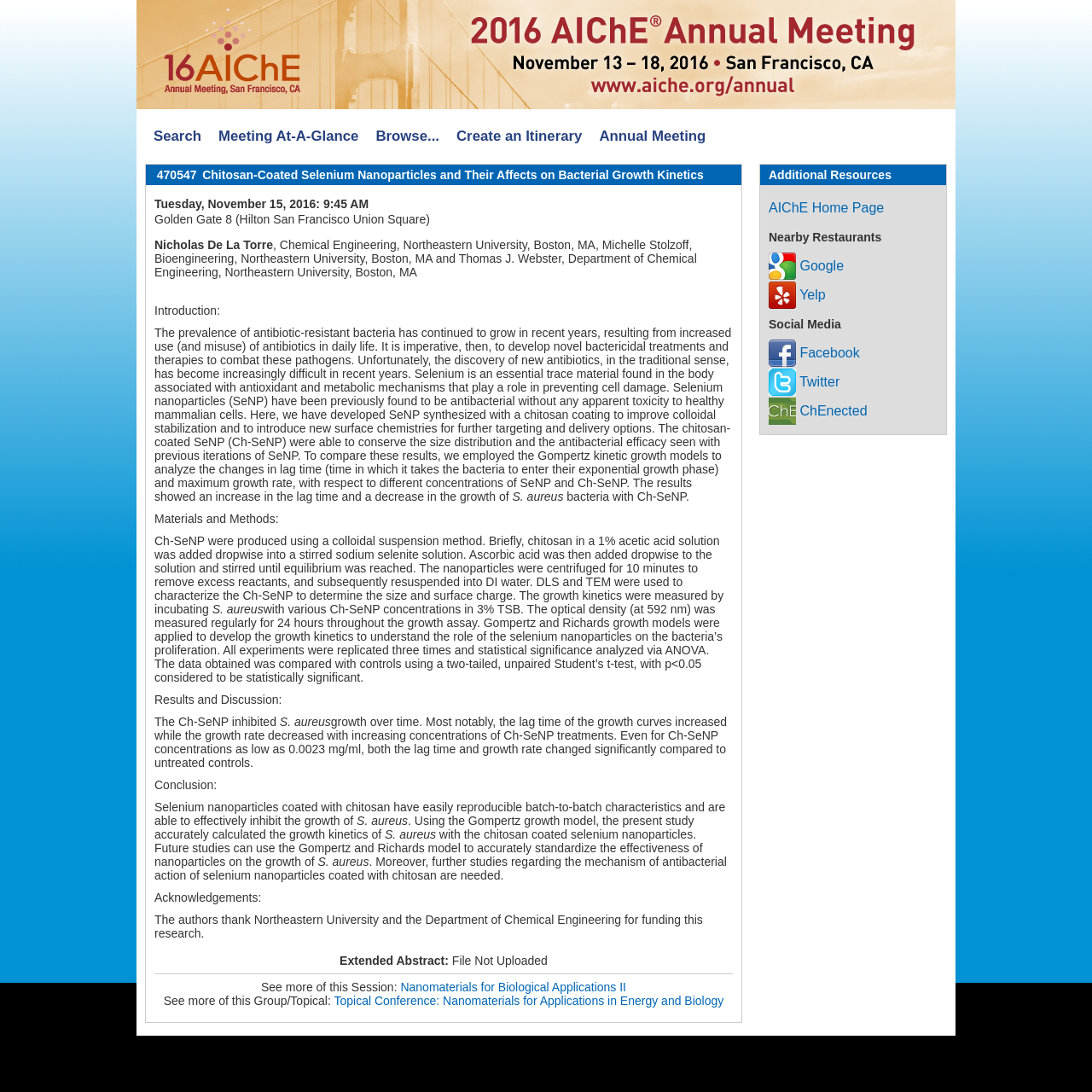Use a single word or phrase to answer the question:
Where was the meeting held?

Hilton San Francisco Union Square